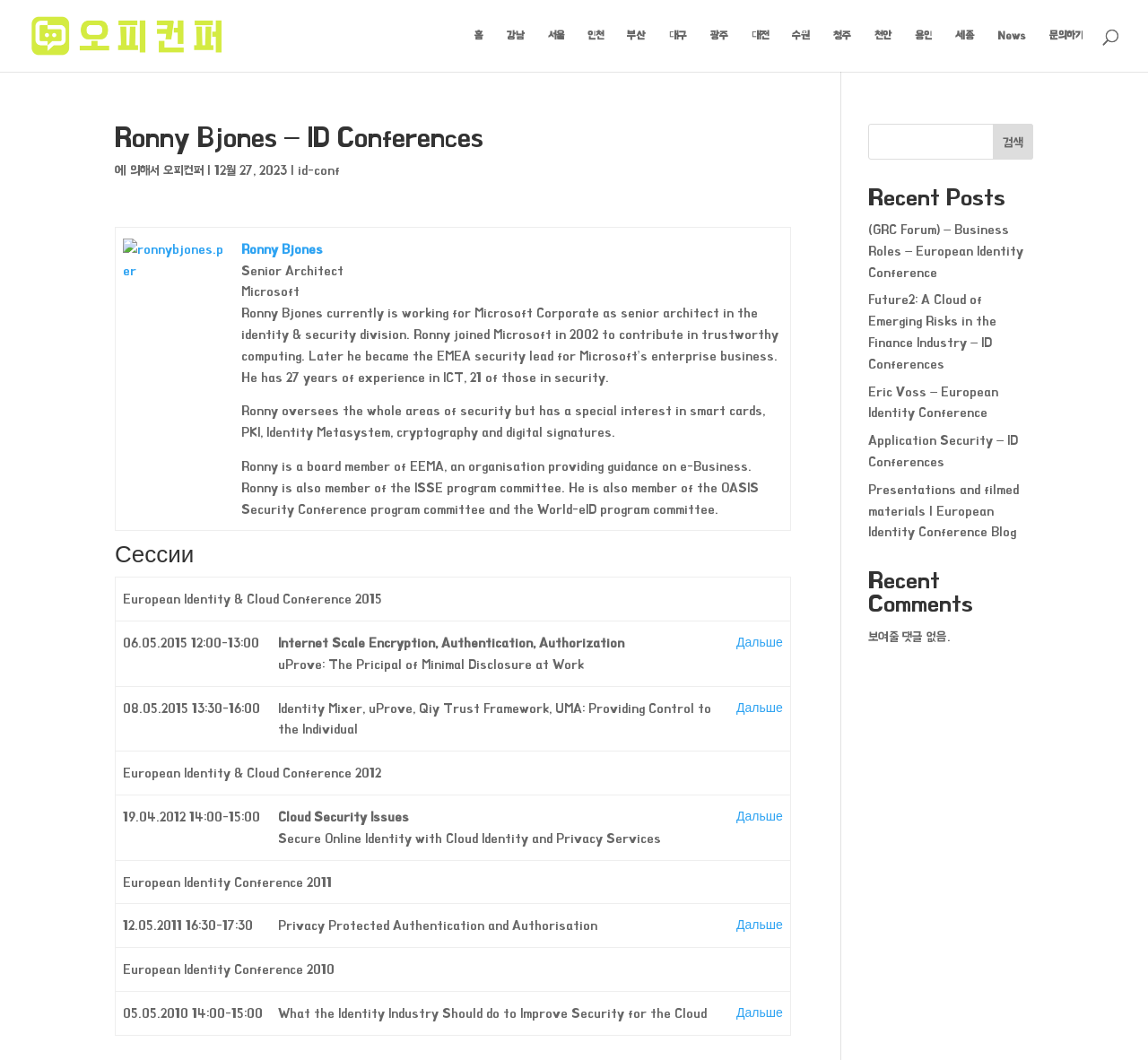Calculate the bounding box coordinates of the UI element given the description: "Curriculum and Instruction (M.Ed.)".

None